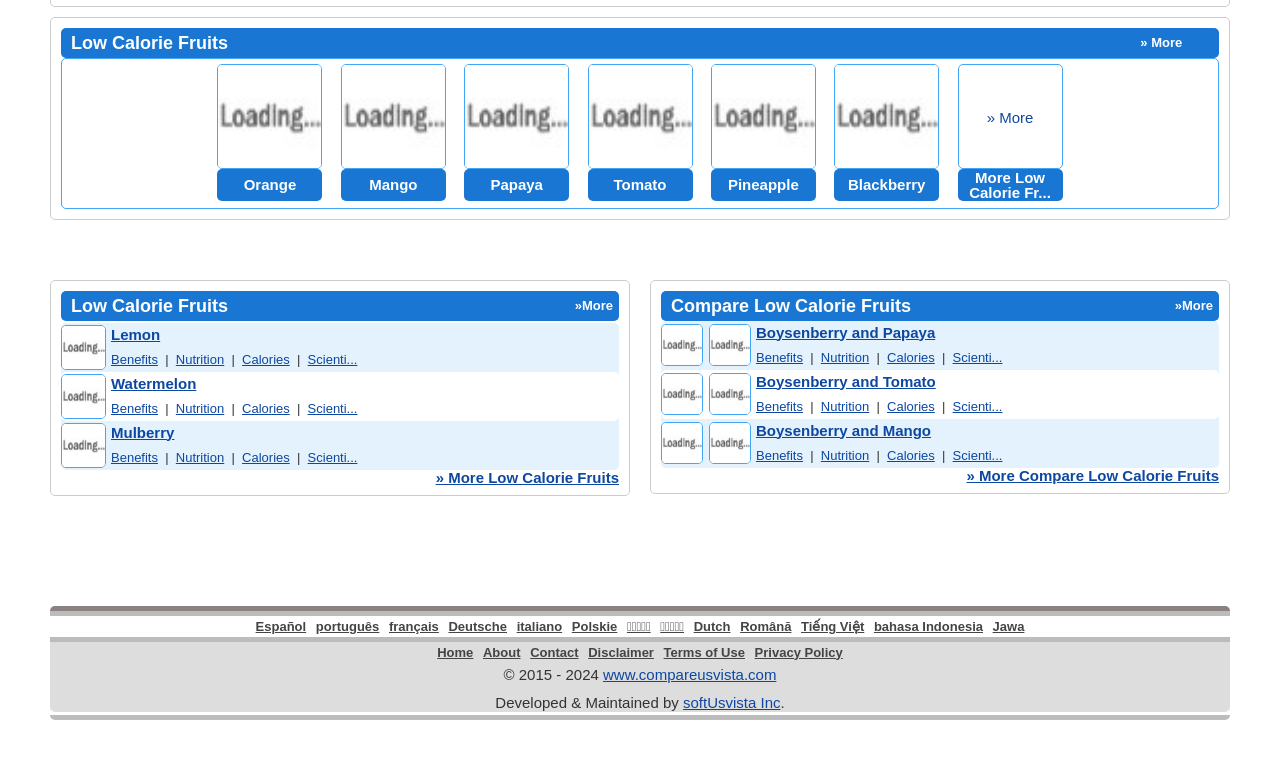Give a one-word or short phrase answer to the question: 
What is the purpose of the '» More Low Calorie Fruits' link?

To show more low calorie fruits